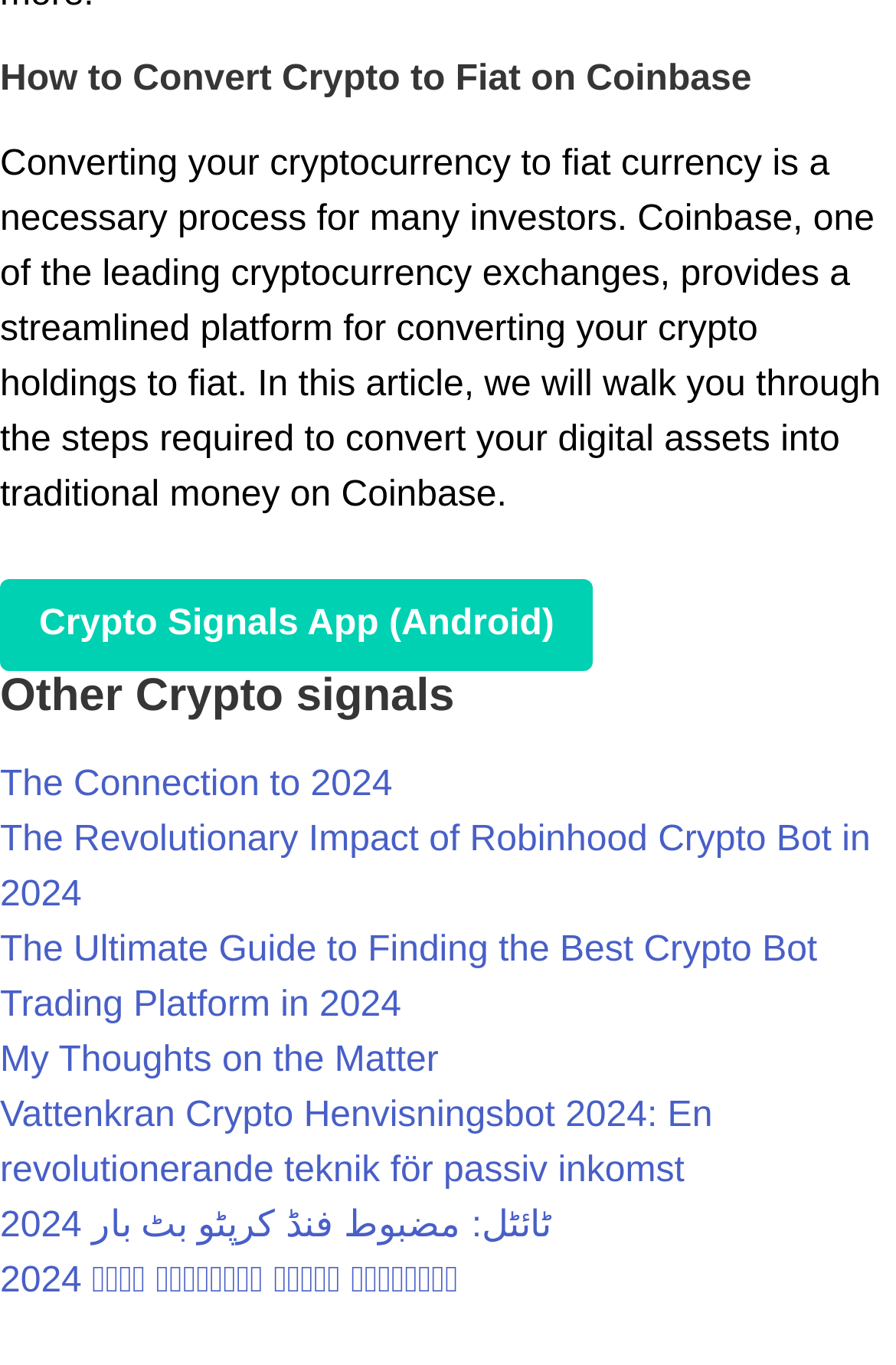Can you identify the bounding box coordinates of the clickable region needed to carry out this instruction: 'Check out 'My Thoughts on the Matter''? The coordinates should be four float numbers within the range of 0 to 1, stated as [left, top, right, bottom].

[0.0, 0.763, 0.49, 0.792]